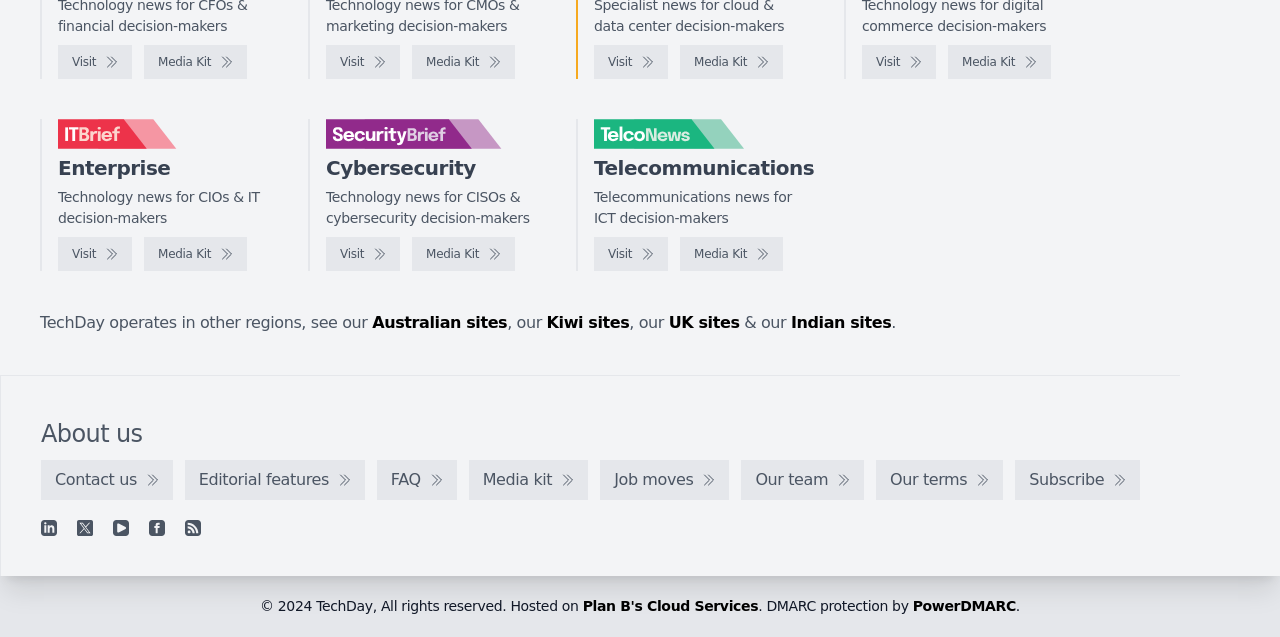Can you provide the bounding box coordinates for the element that should be clicked to implement the instruction: "Subscribe"?

[0.793, 0.722, 0.891, 0.785]